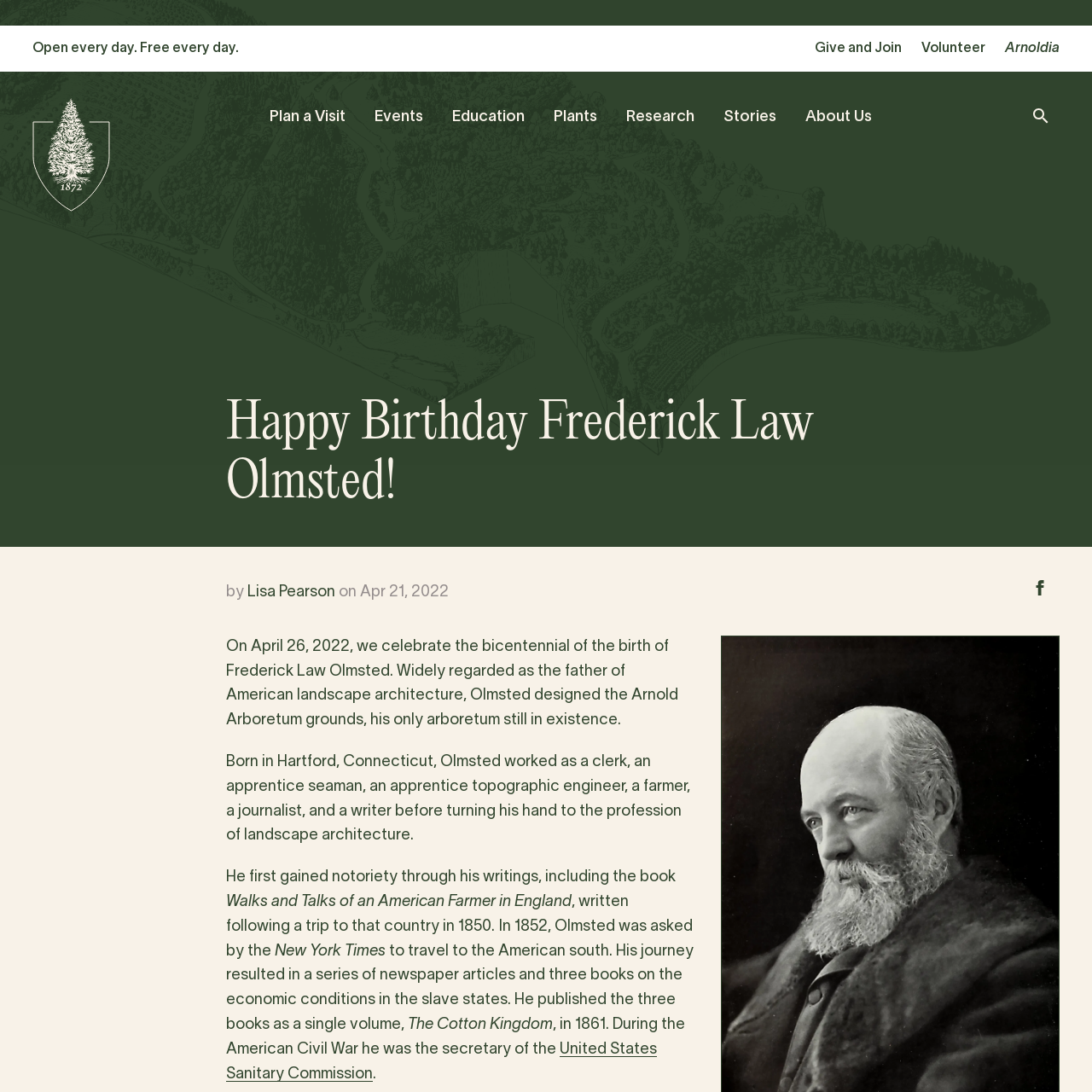Please find the bounding box coordinates of the element that must be clicked to perform the given instruction: "Plan a visit to the arboretum". The coordinates should be four float numbers from 0 to 1, i.e., [left, top, right, bottom].

[0.246, 0.101, 0.316, 0.114]